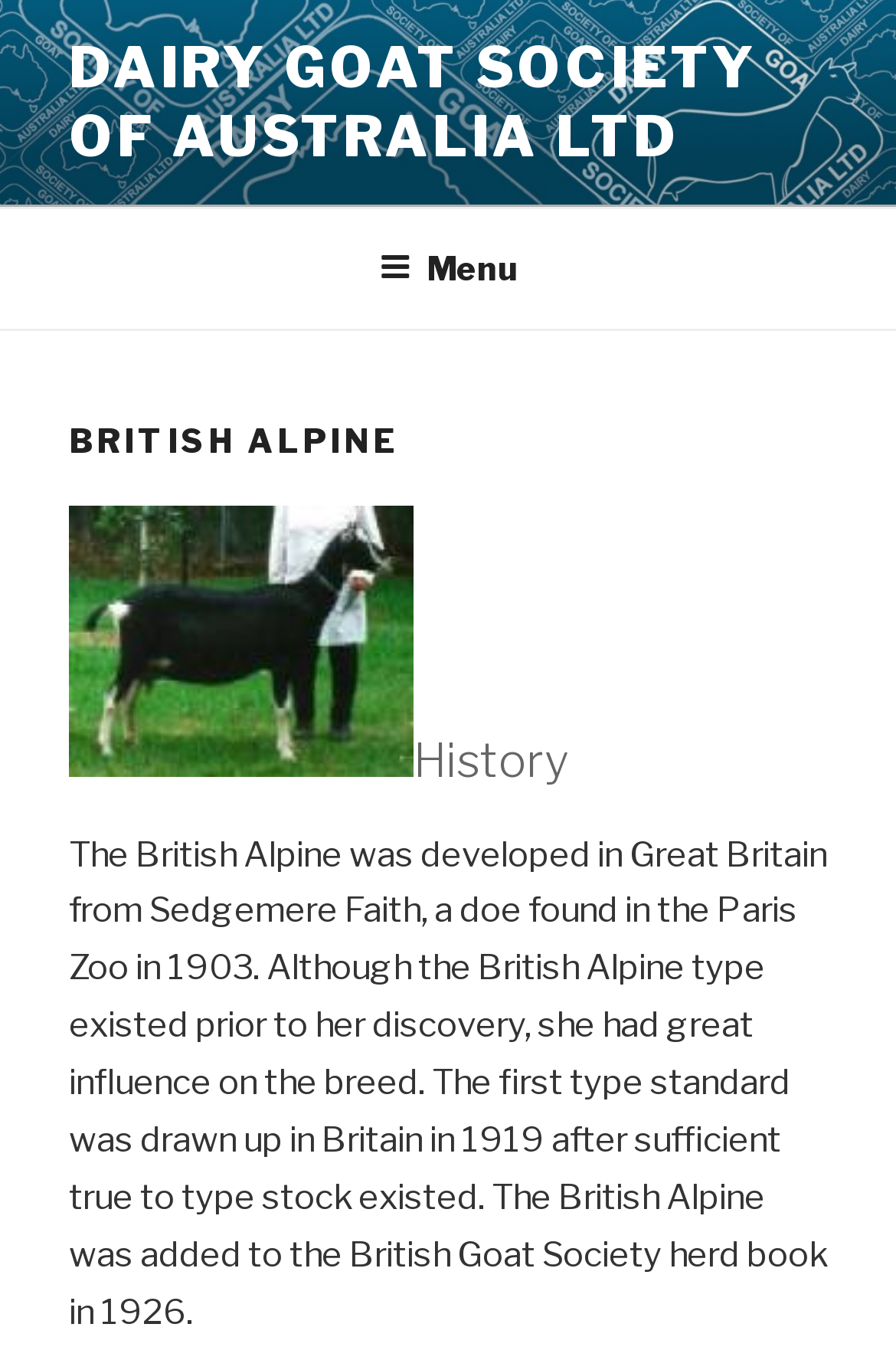Is there a link to skip content on the webpage?
From the screenshot, supply a one-word or short-phrase answer.

Yes